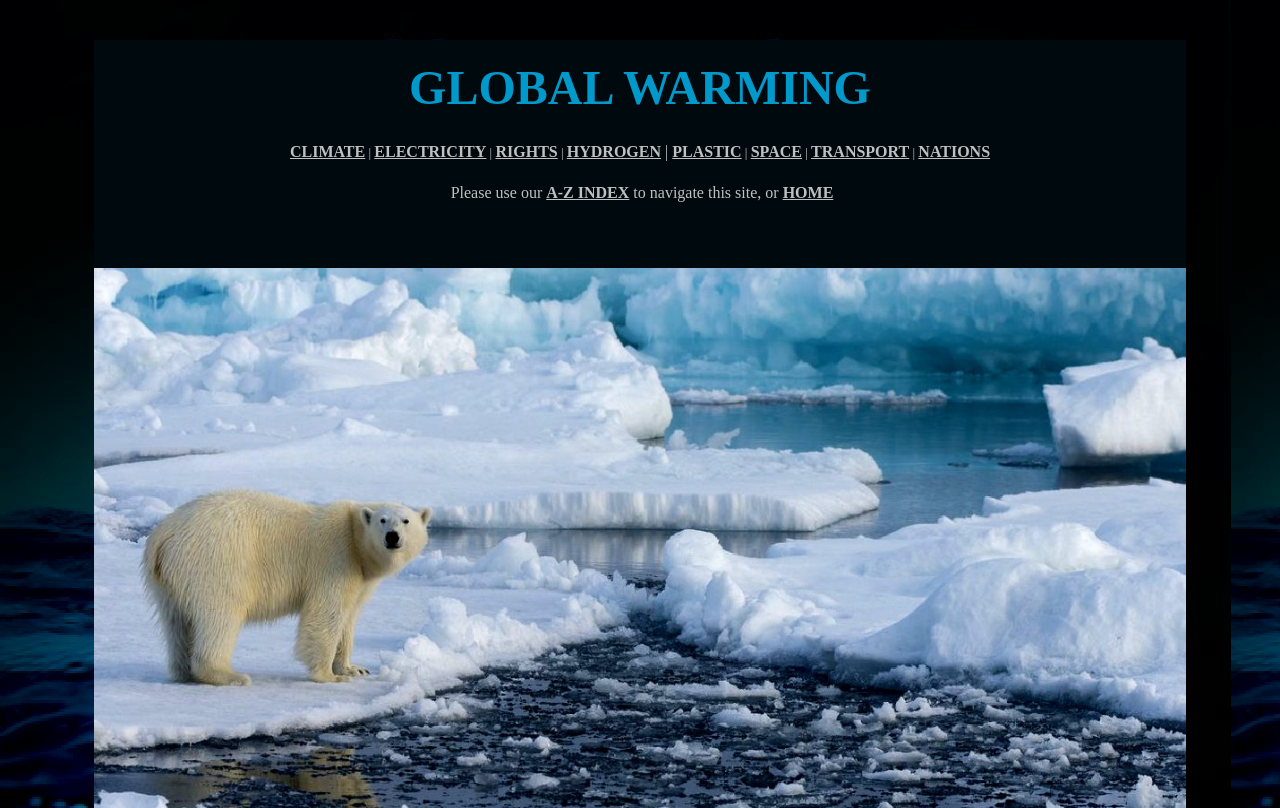Please specify the coordinates of the bounding box for the element that should be clicked to carry out this instruction: "View A-Z INDEX". The coordinates must be four float numbers between 0 and 1, formatted as [left, top, right, bottom].

[0.427, 0.228, 0.492, 0.249]